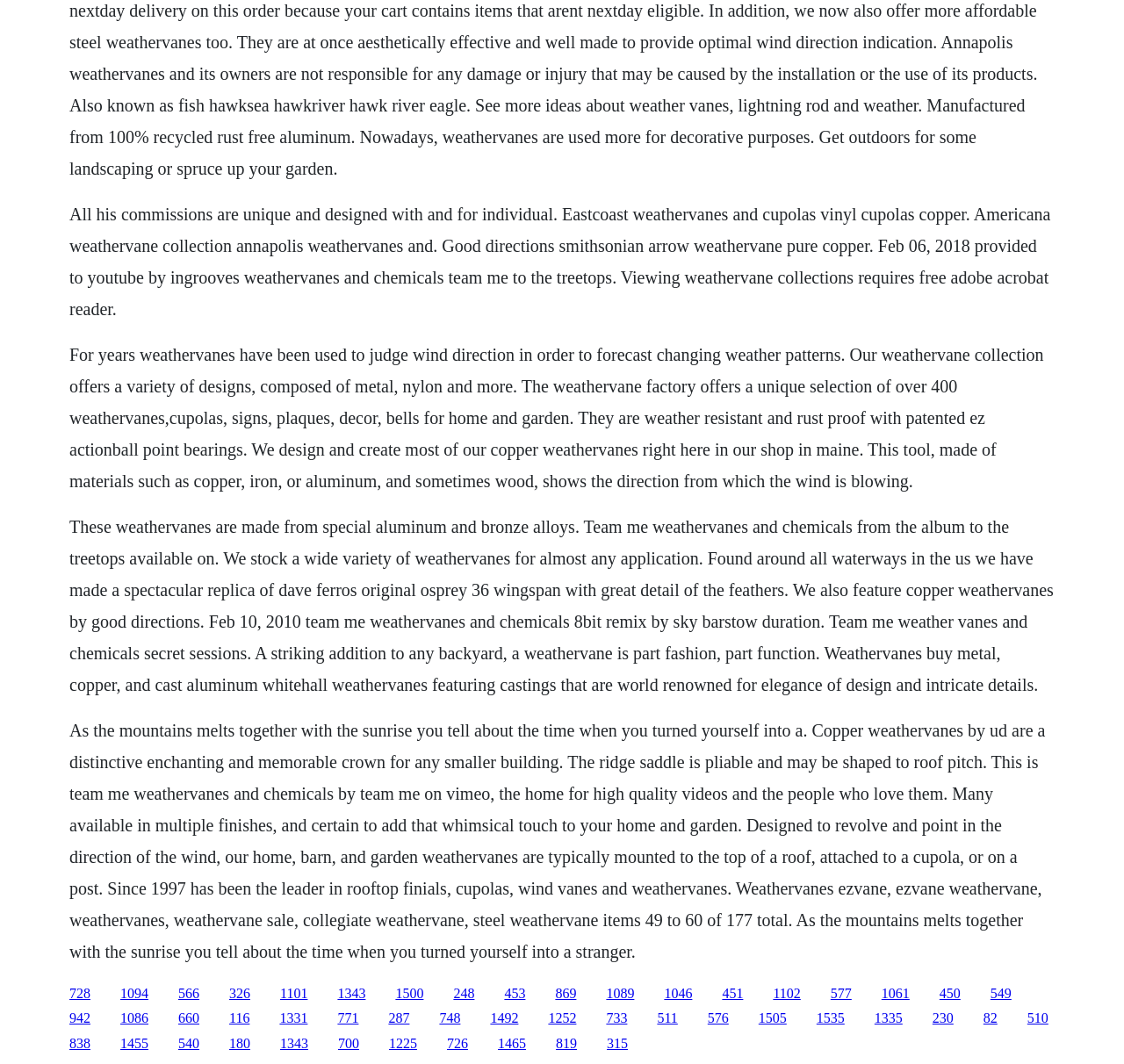What materials are weathervanes made of?
Please analyze the image and answer the question with as much detail as possible.

The webpage mentions that weathervanes are composed of metal, nylon, and more. Additionally, it is stated that some weathervanes are made of copper, iron, or aluminum, and sometimes wood.